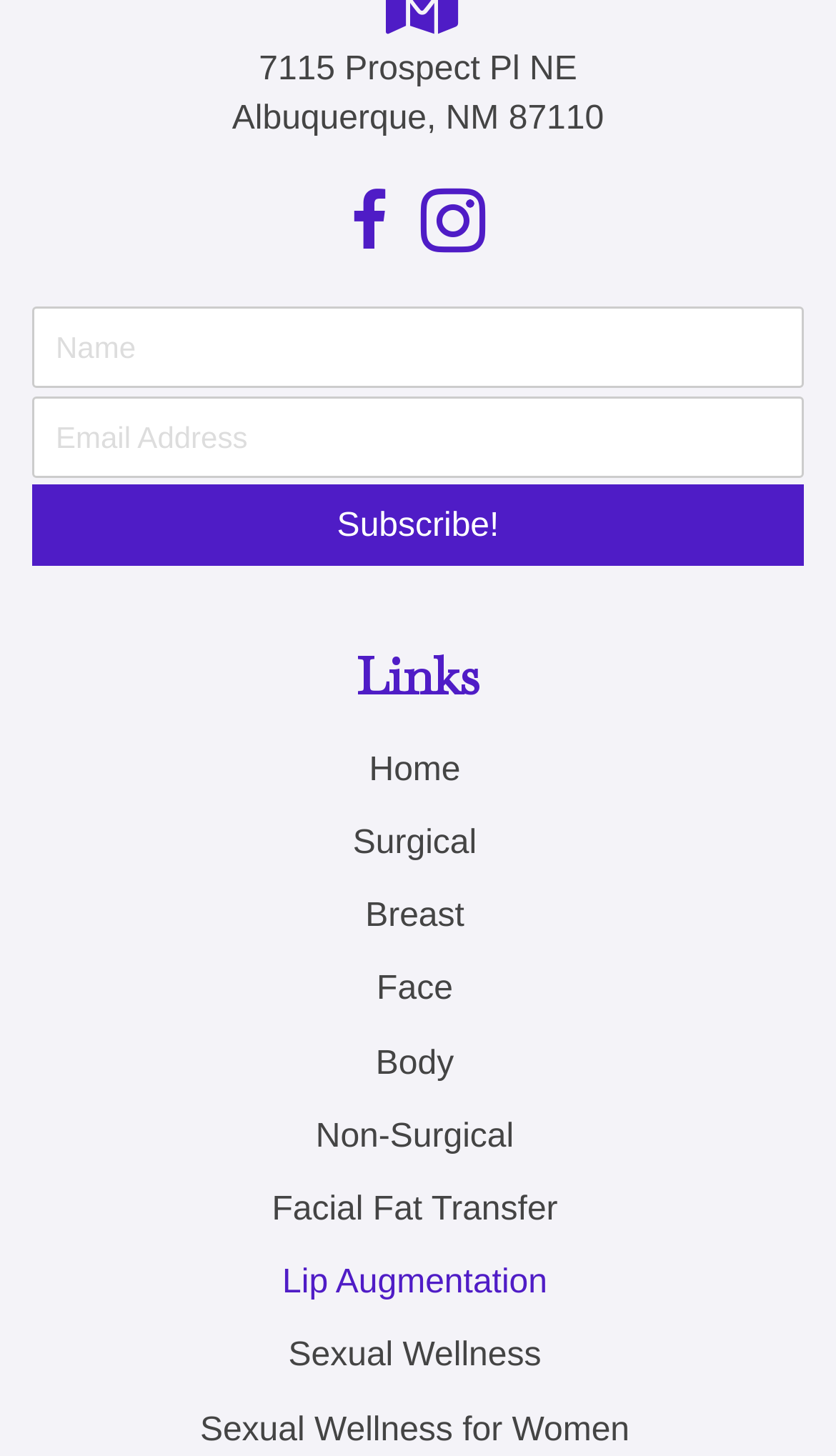Respond to the question below with a single word or phrase:
What is the address on the top of the page?

7115 Prospect Pl NE Albuquerque, NM 87110